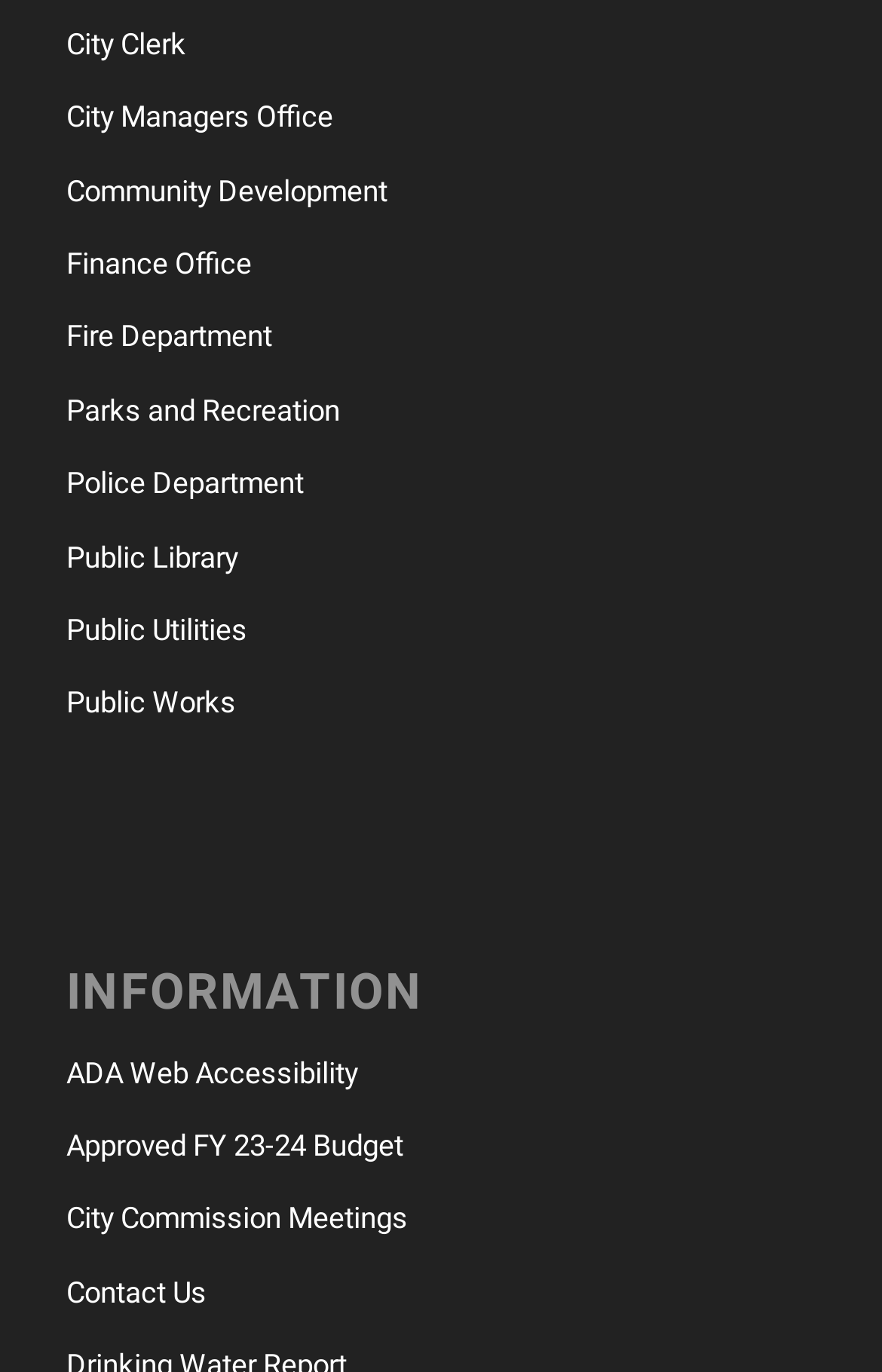Provide the bounding box coordinates of the HTML element described as: "Menu Close". The bounding box coordinates should be four float numbers between 0 and 1, i.e., [left, top, right, bottom].

None